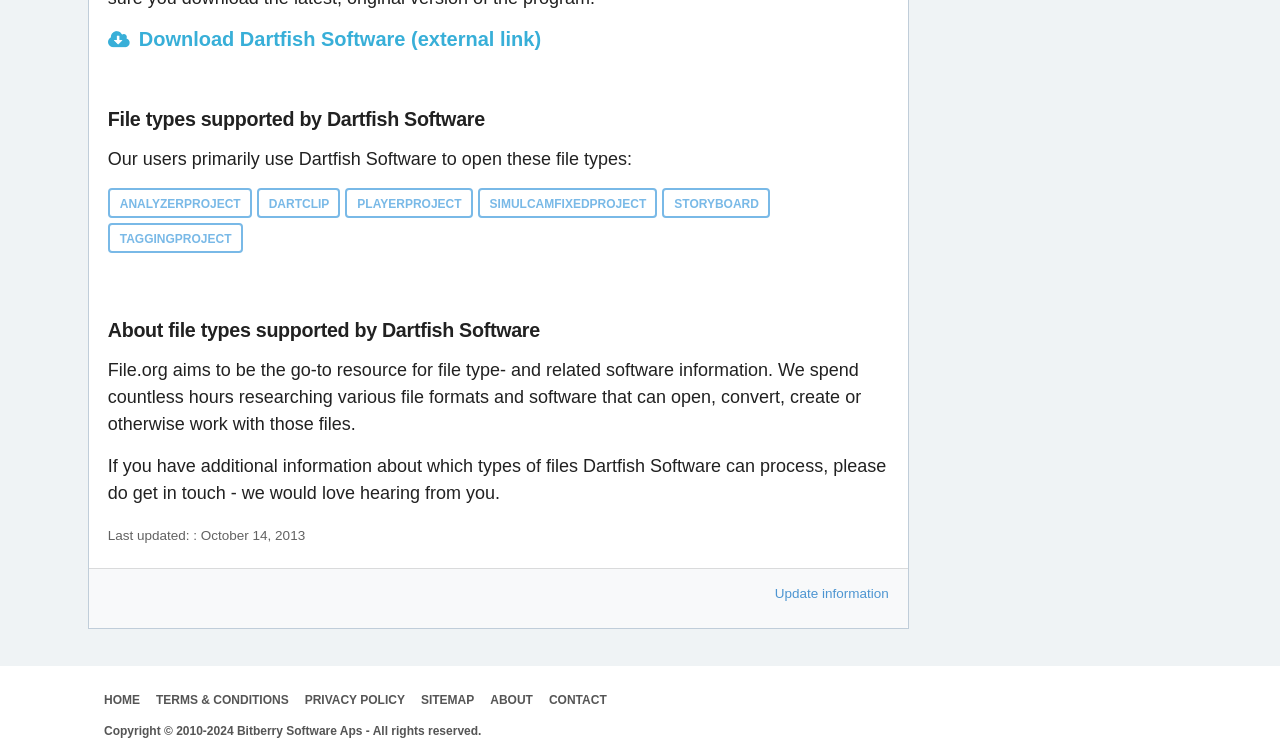What is the name of the organization providing file type information?
Could you answer the question in a detailed manner, providing as much information as possible?

The organization providing file type information is mentioned in the text 'File.org aims to be the go-to resource for file type- and related software information'.